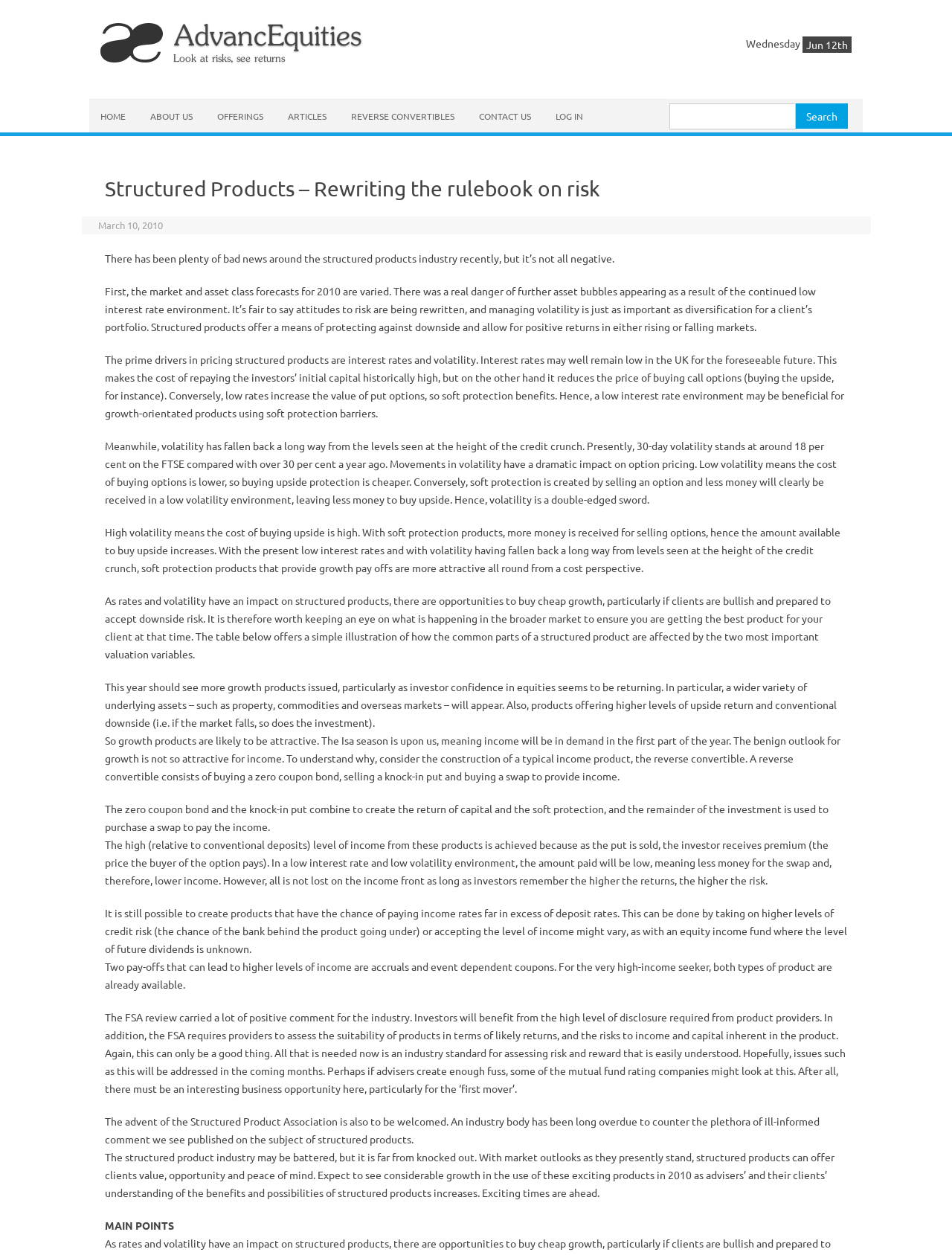Identify the bounding box coordinates of the region that needs to be clicked to carry out this instruction: "Search for articles". Provide these coordinates as four float numbers ranging from 0 to 1, i.e., [left, top, right, bottom].

[0.703, 0.082, 0.891, 0.103]